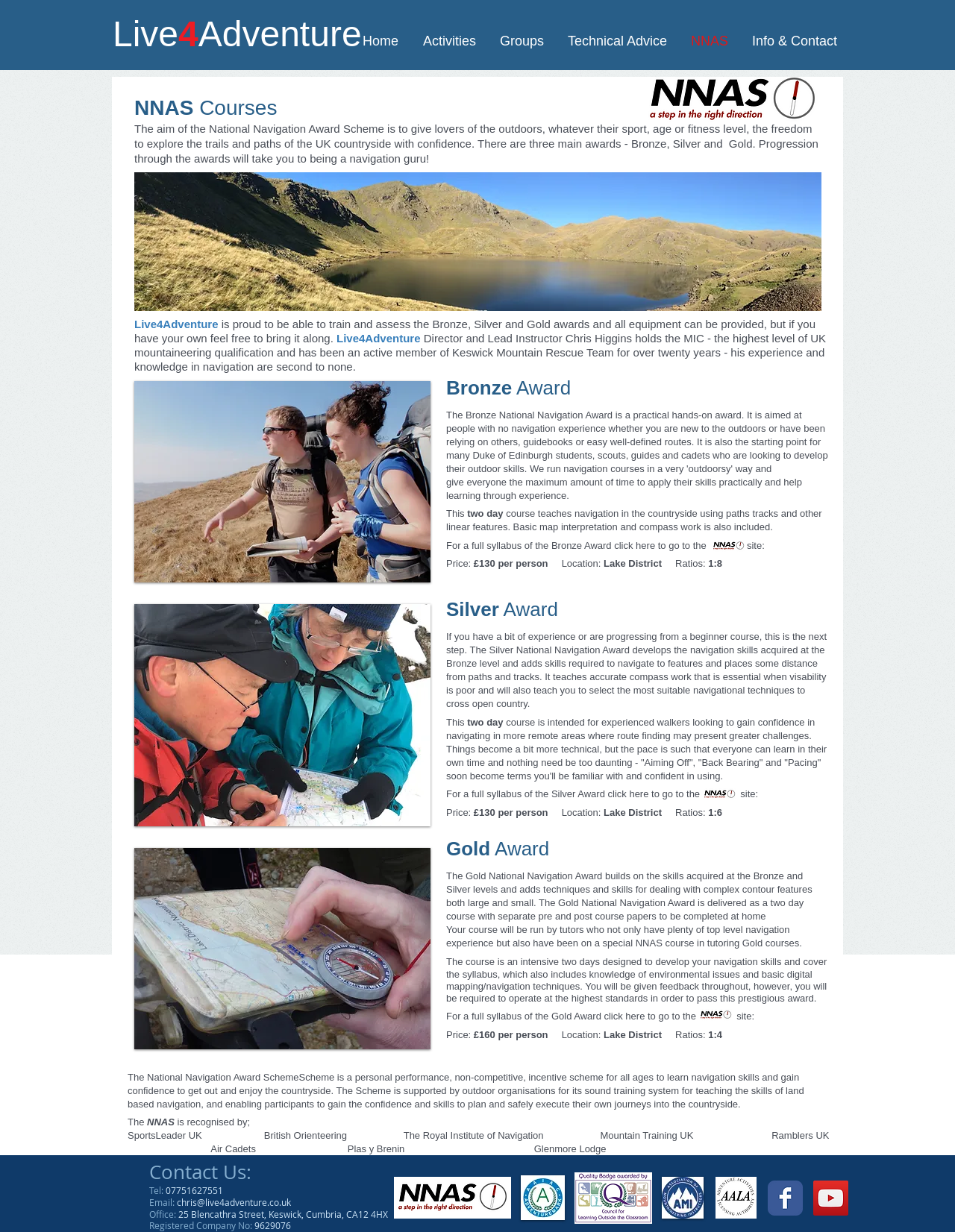How many NNAS awards are described on this webpage?
Refer to the image and provide a thorough answer to the question.

I counted the number of award descriptions on the webpage, which are Bronze, Silver, and Gold, so there are 3 NNAS awards described.